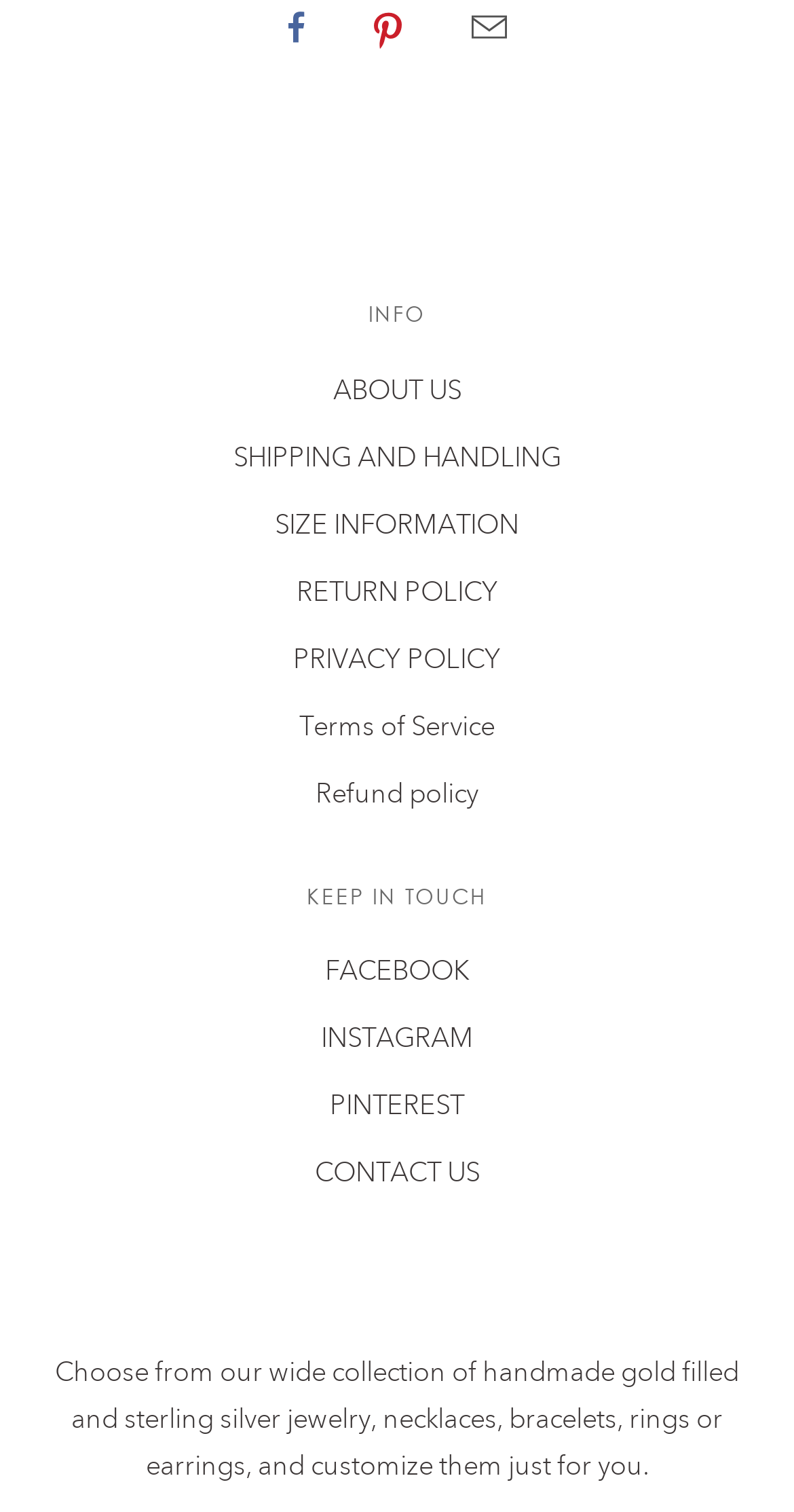Locate the UI element described by CONTACT US in the provided webpage screenshot. Return the bounding box coordinates in the format (top-left x, top-left y, bottom-right x, bottom-right y), ensuring all values are between 0 and 1.

[0.396, 0.766, 0.604, 0.787]